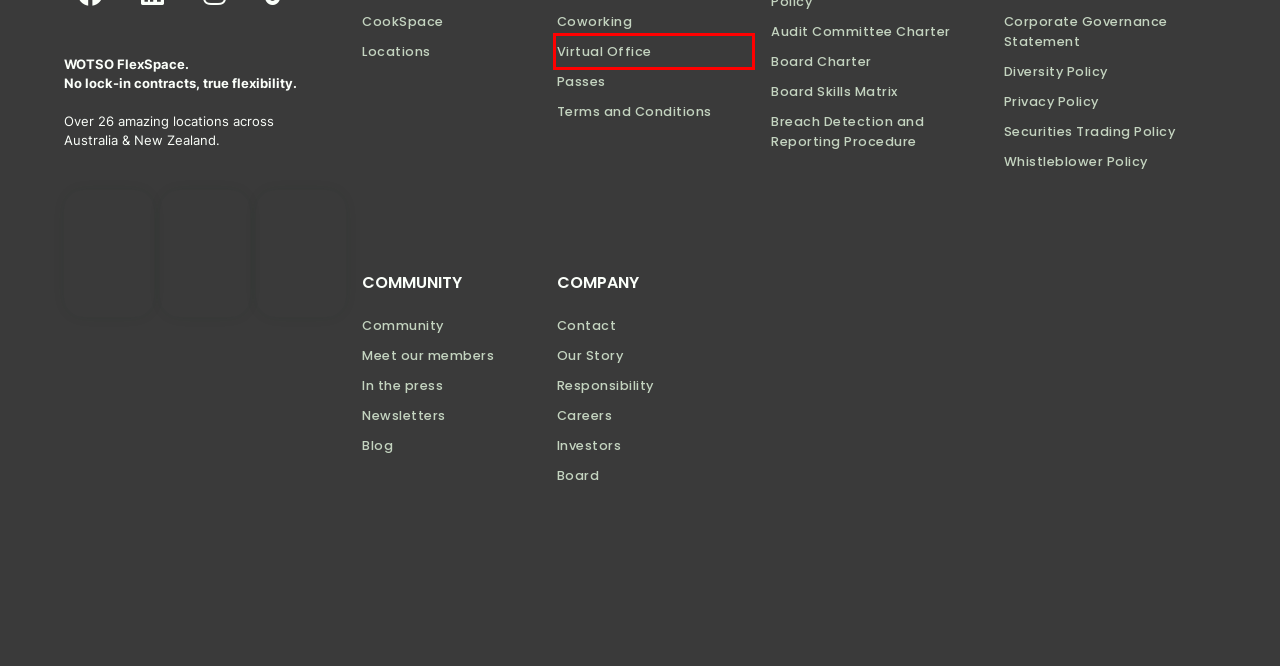You have received a screenshot of a webpage with a red bounding box indicating a UI element. Please determine the most fitting webpage description that matches the new webpage after clicking on the indicated element. The choices are:
A. WOTSO FlexSpace - Discover WOTSO's story.
B. WOTSO Passes - Daily desk hire in an open plan office.
C. WOTSO Virtual Office - get a professional business address.
D. Blog - WOTSO Flexspace
E. WOTSO Corporate Responsibility - Impact is important to us.
F. WOTSO Coworking - Dedicated desks in shared workspaces.
G. WOTSO - Terms and Conditions
H. WOTSO CookSpace - commercial kitchen with flexible contracts

C